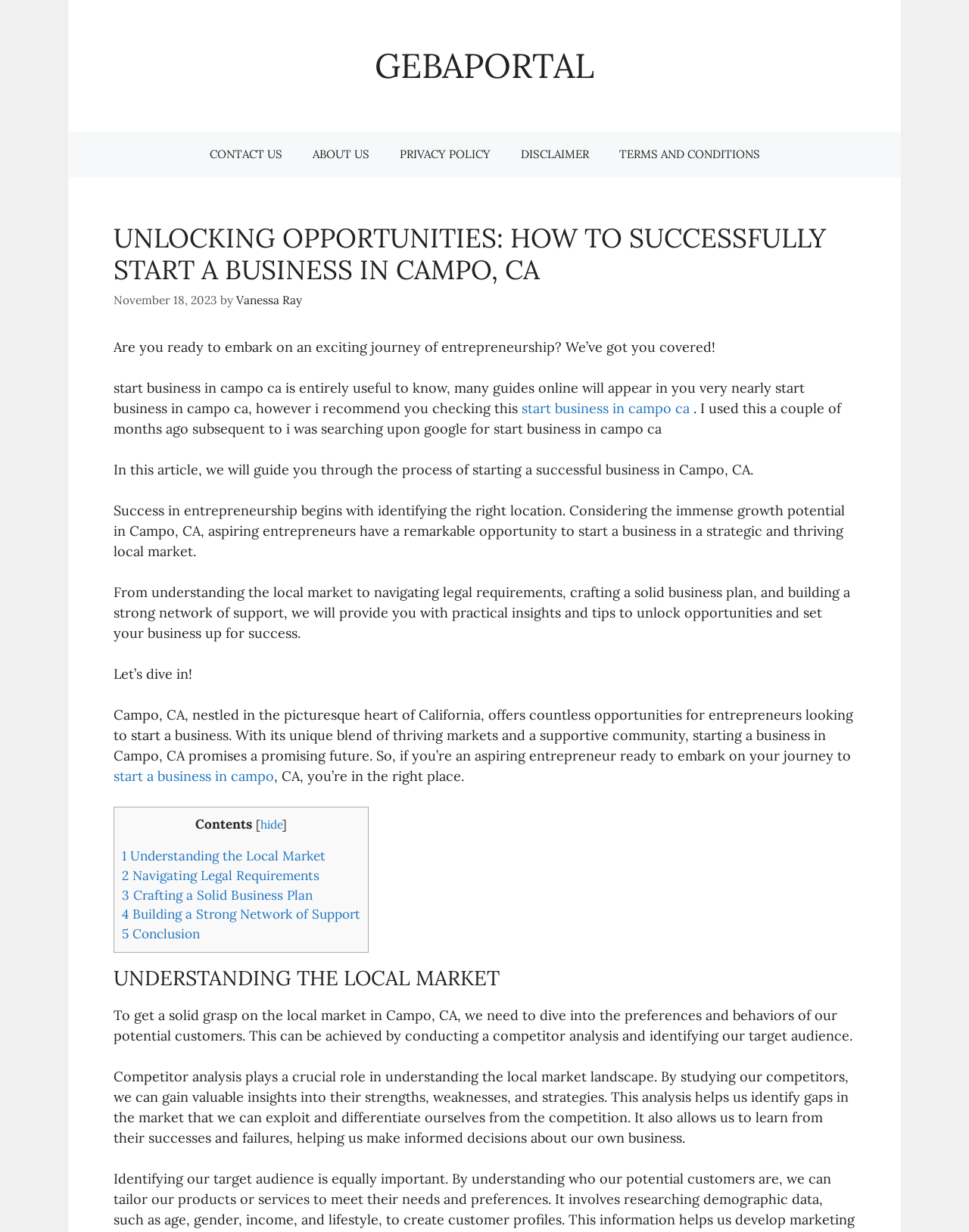Locate the coordinates of the bounding box for the clickable region that fulfills this instruction: "Click the 'start business in campo ca' link".

[0.538, 0.324, 0.712, 0.338]